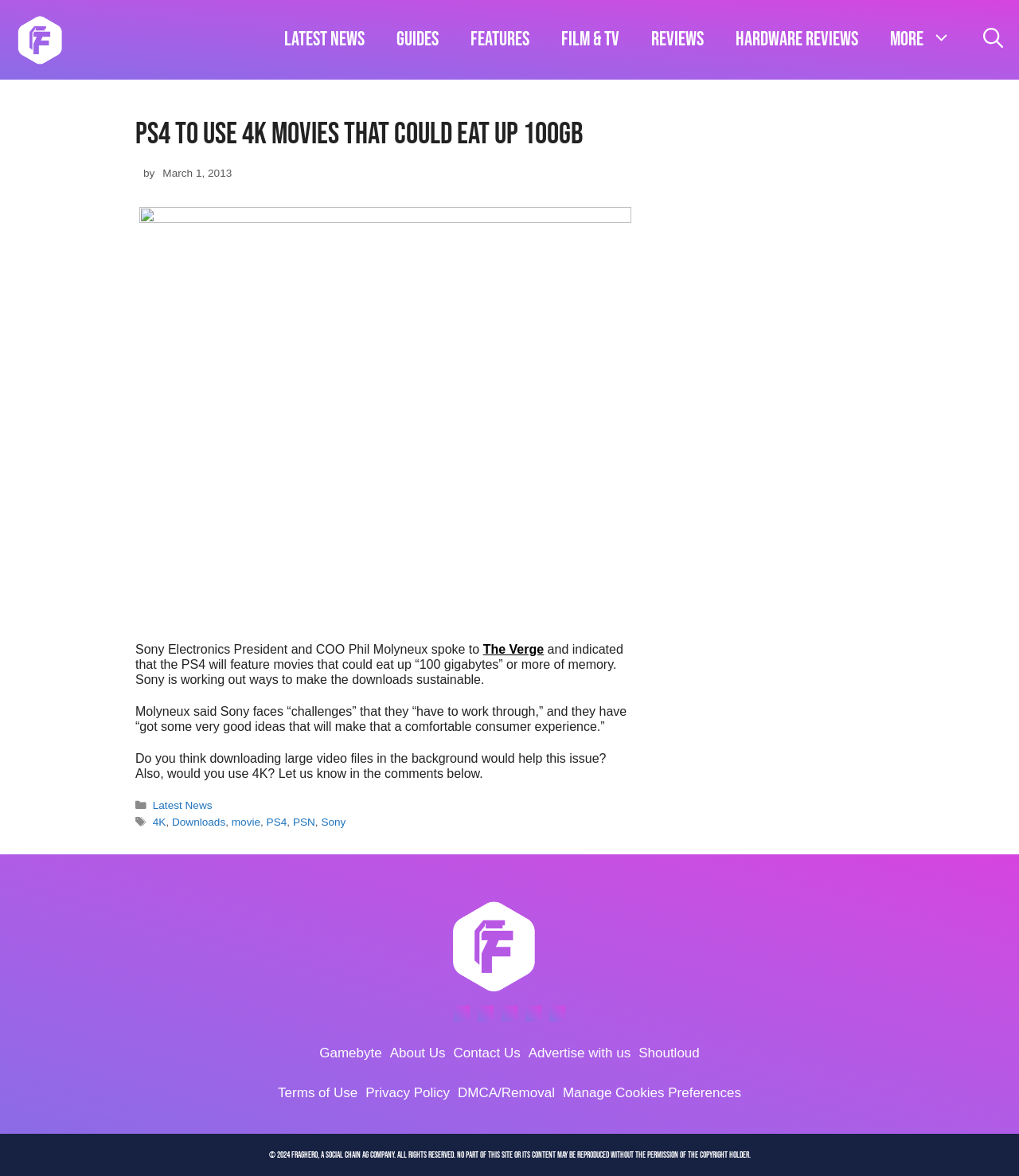Offer a detailed explanation of the webpage layout and contents.

The webpage is about an article discussing the PS4's ability to use 4K movies that could eat up 100GB of memory. At the top of the page, there is a navigation bar with links to various sections of the website, including "Latest News", "Guides", "Features", "Film & TV", "Reviews", "Hardware Reviews", and "More". On the top right corner, there is a search bar.

Below the navigation bar, there is a main article section that takes up most of the page. The article's title, "PS4 To Use 4K Movies That Could Eat Up 100GB", is prominently displayed at the top of this section. The article's content is divided into several paragraphs, with the first paragraph mentioning Sony Electronics President and COO Phil Molyneux's statement about the PS4's ability to feature movies that could eat up 100GB of memory.

To the right of the main article section, there is a complementary section that contains several links to other websites and resources, including "Gamebyte", "About Us", "Contact Us", and "Advertise with us".

At the bottom of the page, there is a footer section that contains metadata about the article, including categories, tags, and a copyright notice. The categories and tags are listed as links, with the categories including "Latest News" and the tags including "4K", "Downloads", "movie", "PS4", "PSN", and "Sony". The copyright notice states that the content is owned by FragHero, a Social Chain AG company, and that reproduction of the content is prohibited without permission.